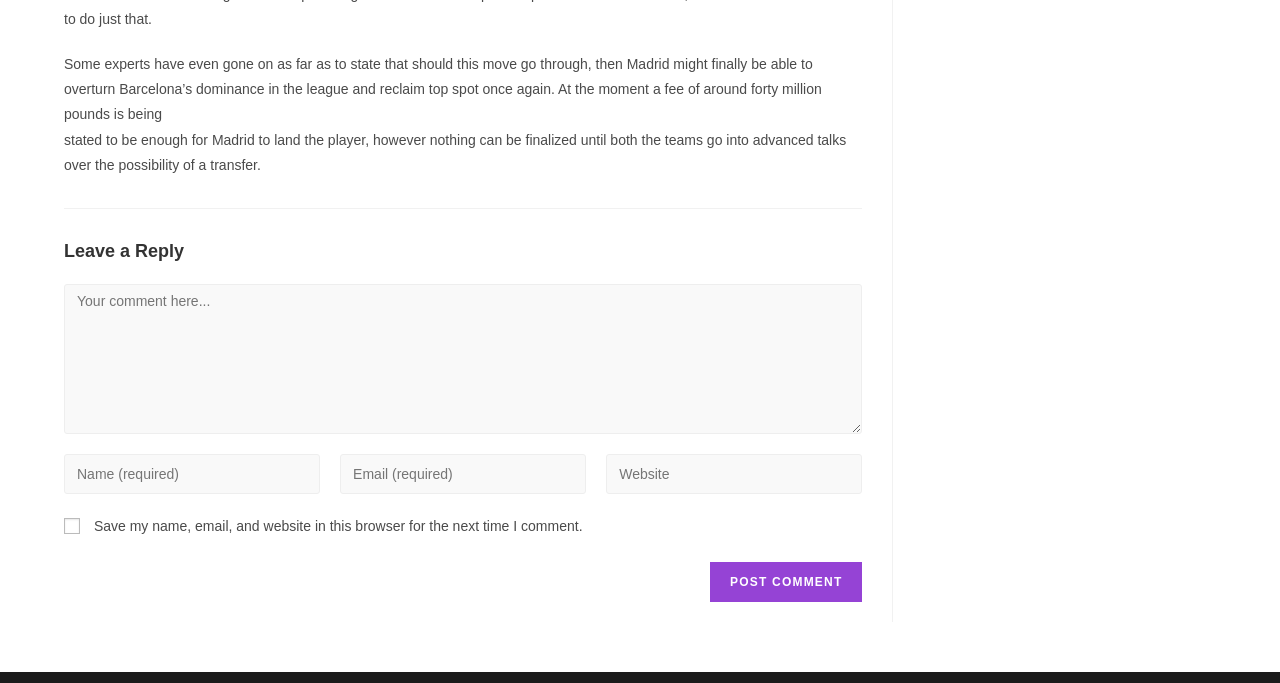Can you give a comprehensive explanation to the question given the content of the image?
What is the topic of discussion?

Based on the text content of the webpage, it appears to be discussing the potential transfer of a player from one team to another, specifically Madrid and Barcelona.